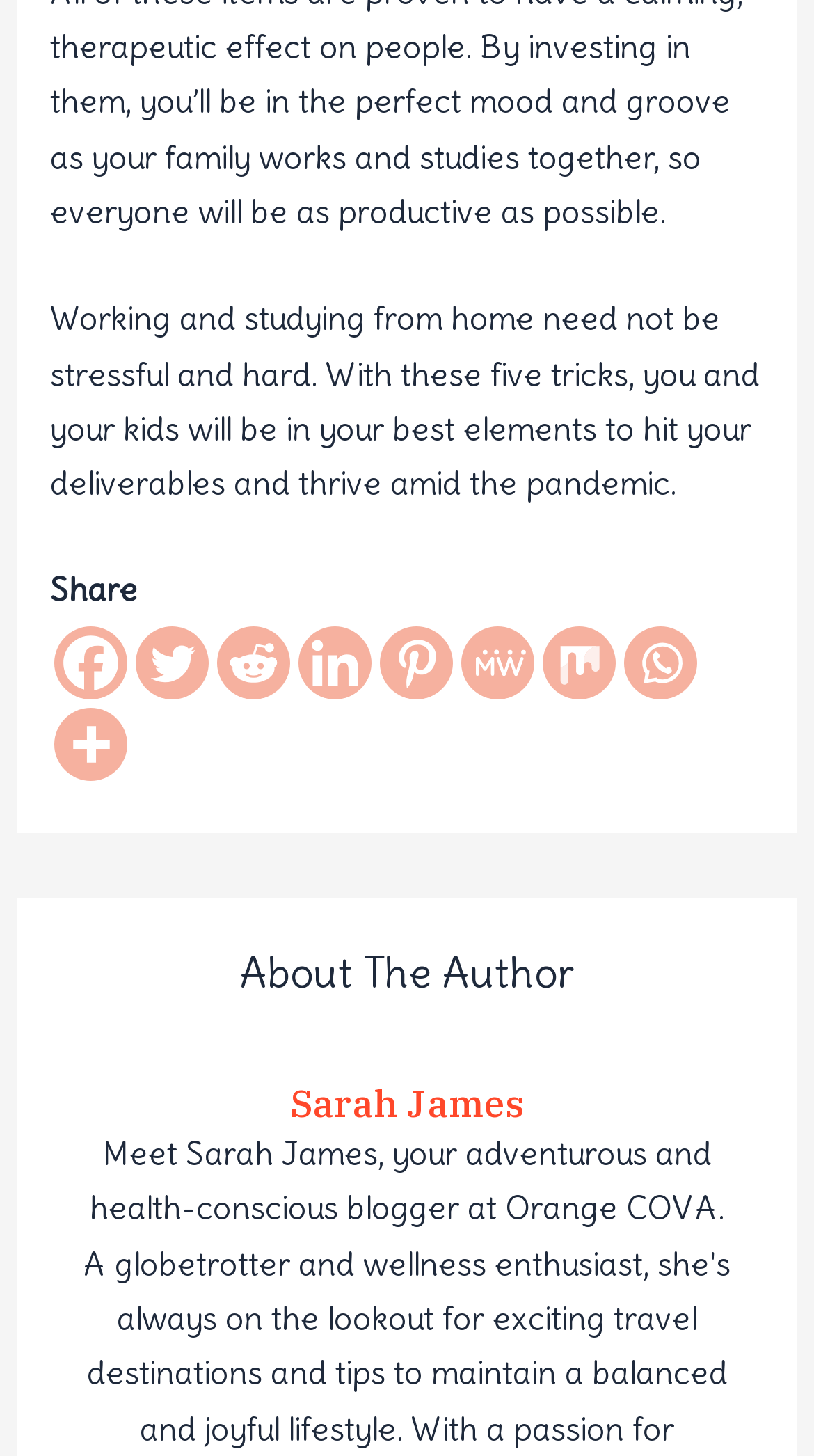Give a one-word or short-phrase answer to the following question: 
Who is the author of the article?

Sarah James